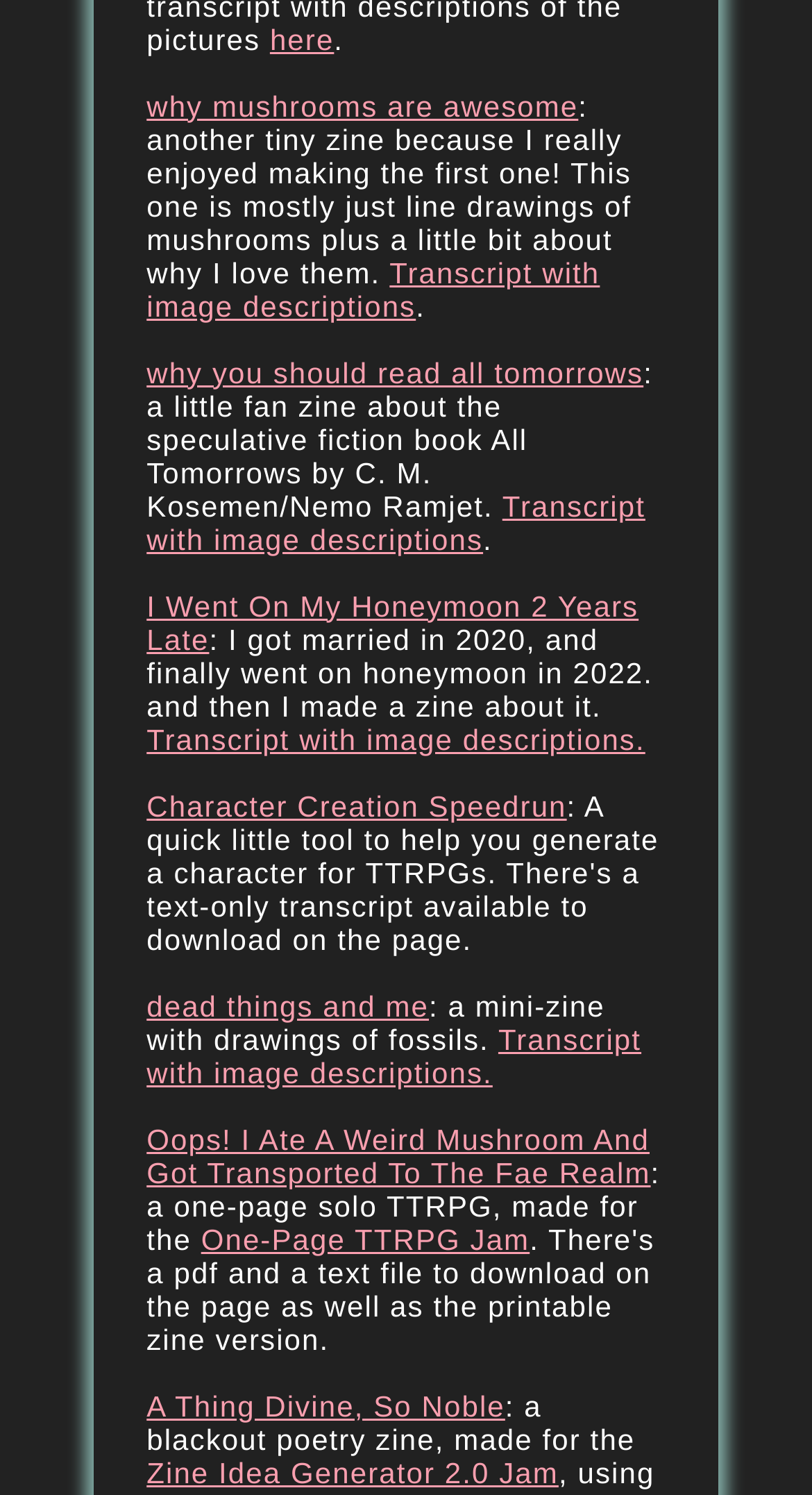What is the purpose of the 'Transcript with image descriptions' links?
Based on the screenshot, provide a one-word or short-phrase response.

Accessibility